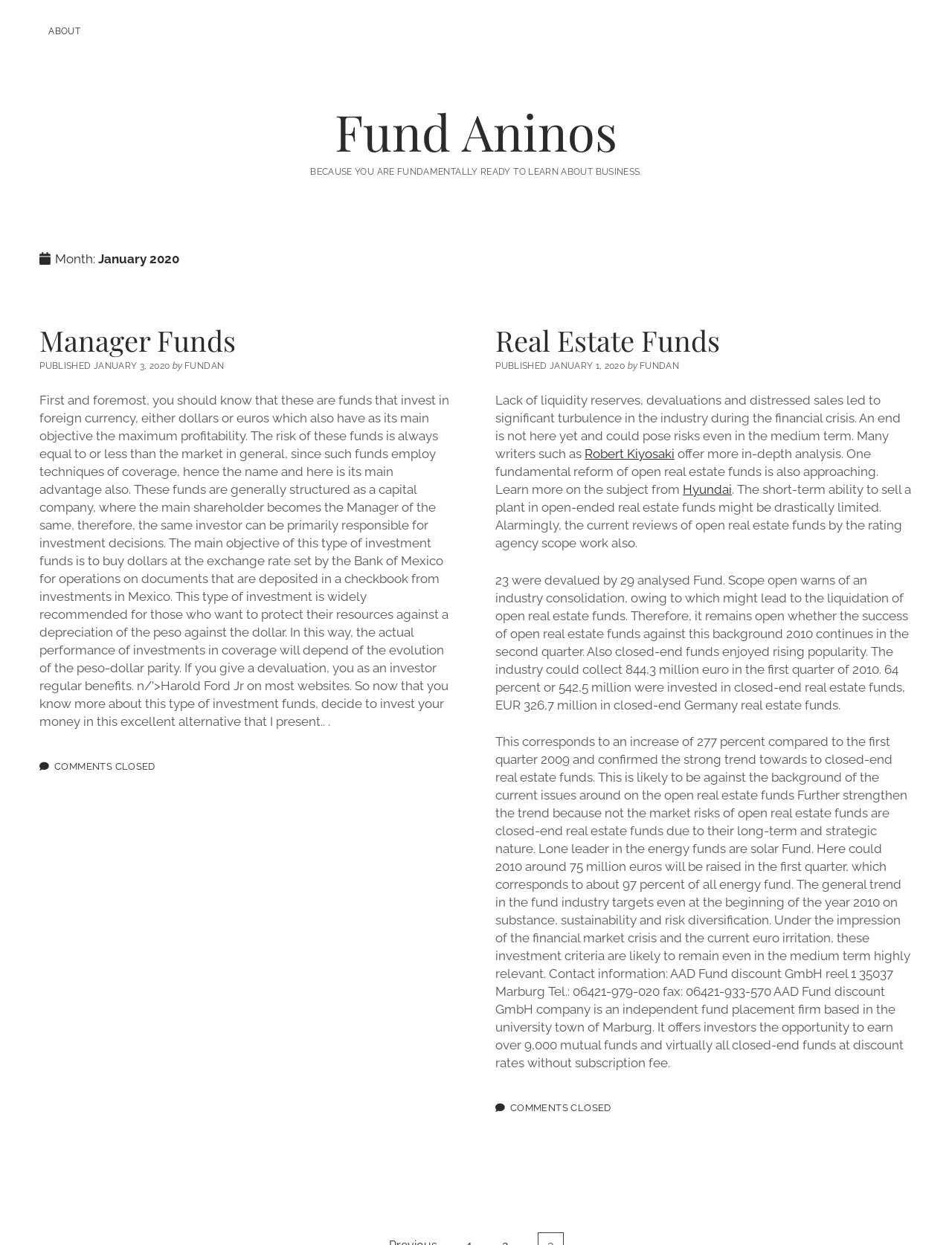Who is the author of the second article?
Use the information from the screenshot to give a comprehensive response to the question.

The second article is written by 'FUNDAN', as indicated by the text 'by FUNDAN' following the publication date.